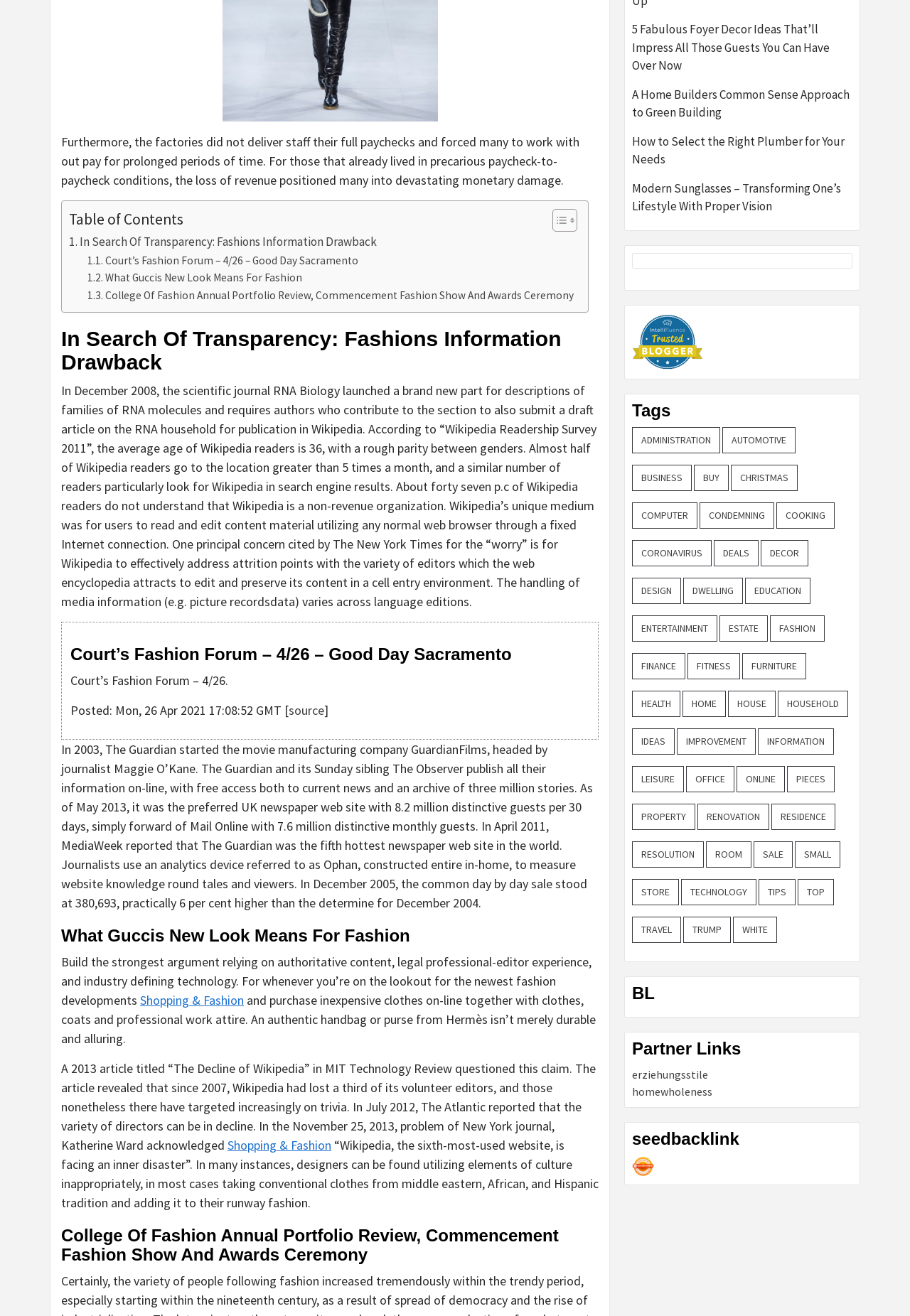Specify the bounding box coordinates of the region I need to click to perform the following instruction: "Toggle Table of Content". The coordinates must be four float numbers in the range of 0 to 1, i.e., [left, top, right, bottom].

[0.595, 0.158, 0.63, 0.177]